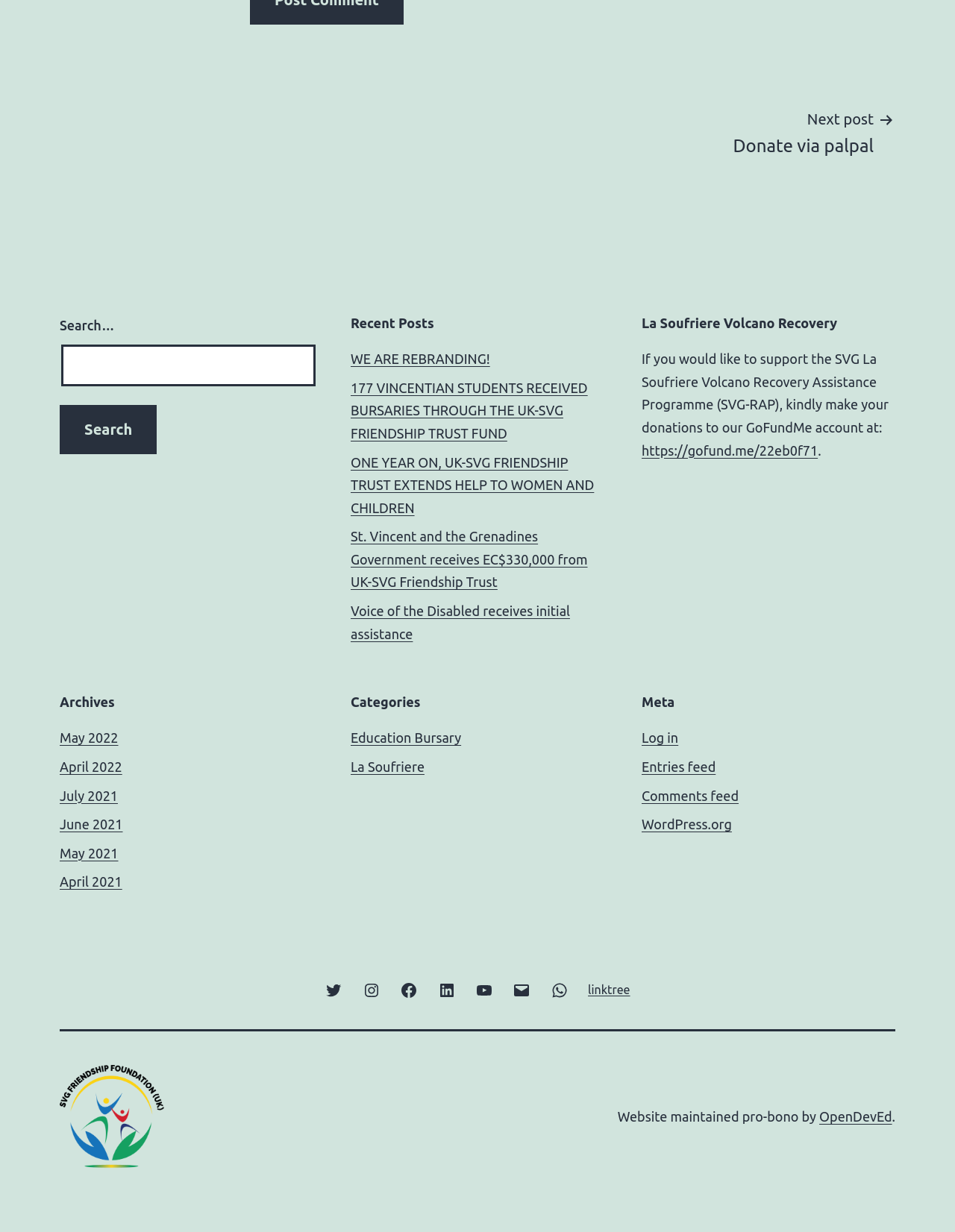Who maintains this website?
Based on the screenshot, answer the question with a single word or phrase.

OpenDevEd